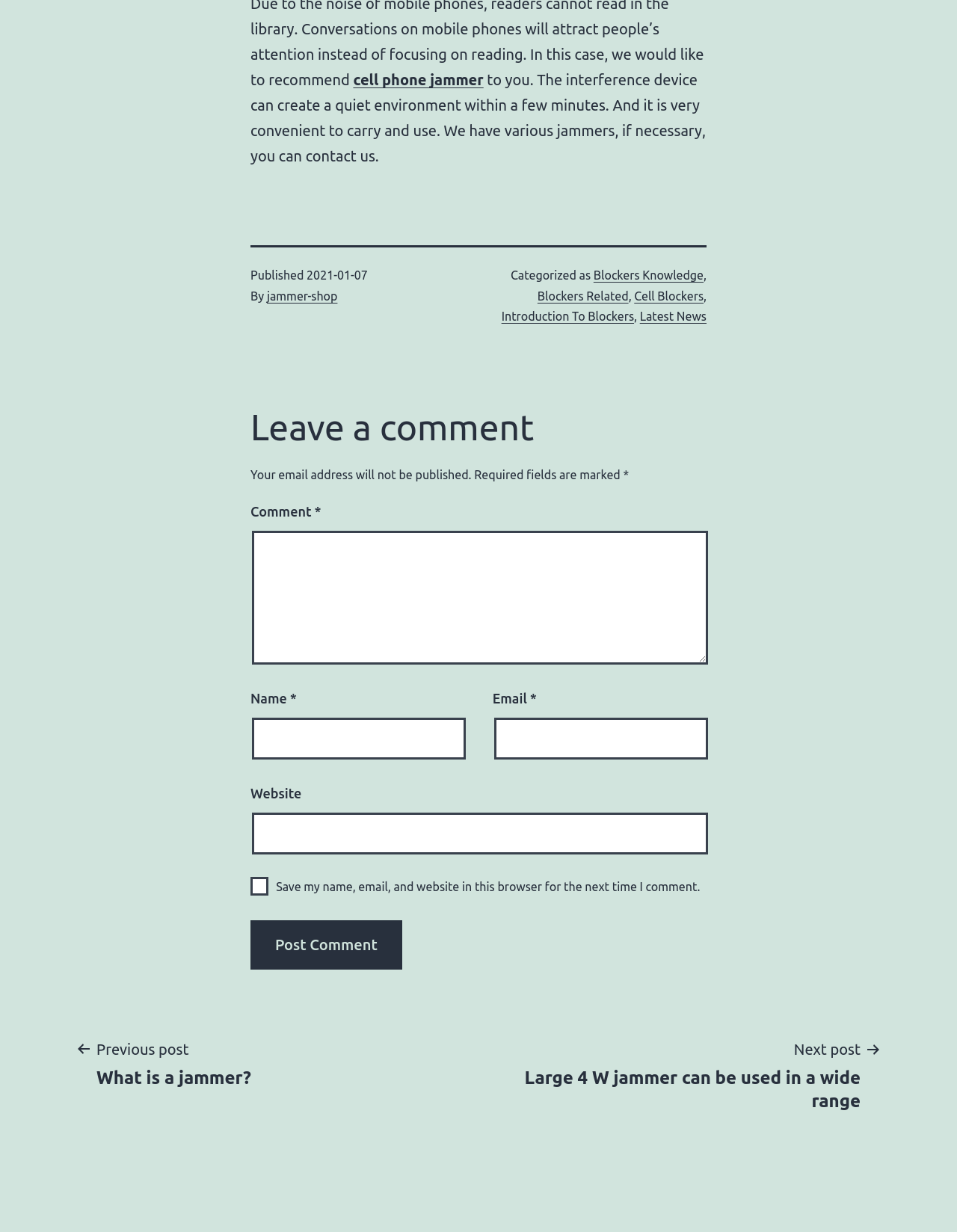Provide the bounding box coordinates for the UI element that is described as: "cell phone jammer".

[0.369, 0.058, 0.505, 0.072]